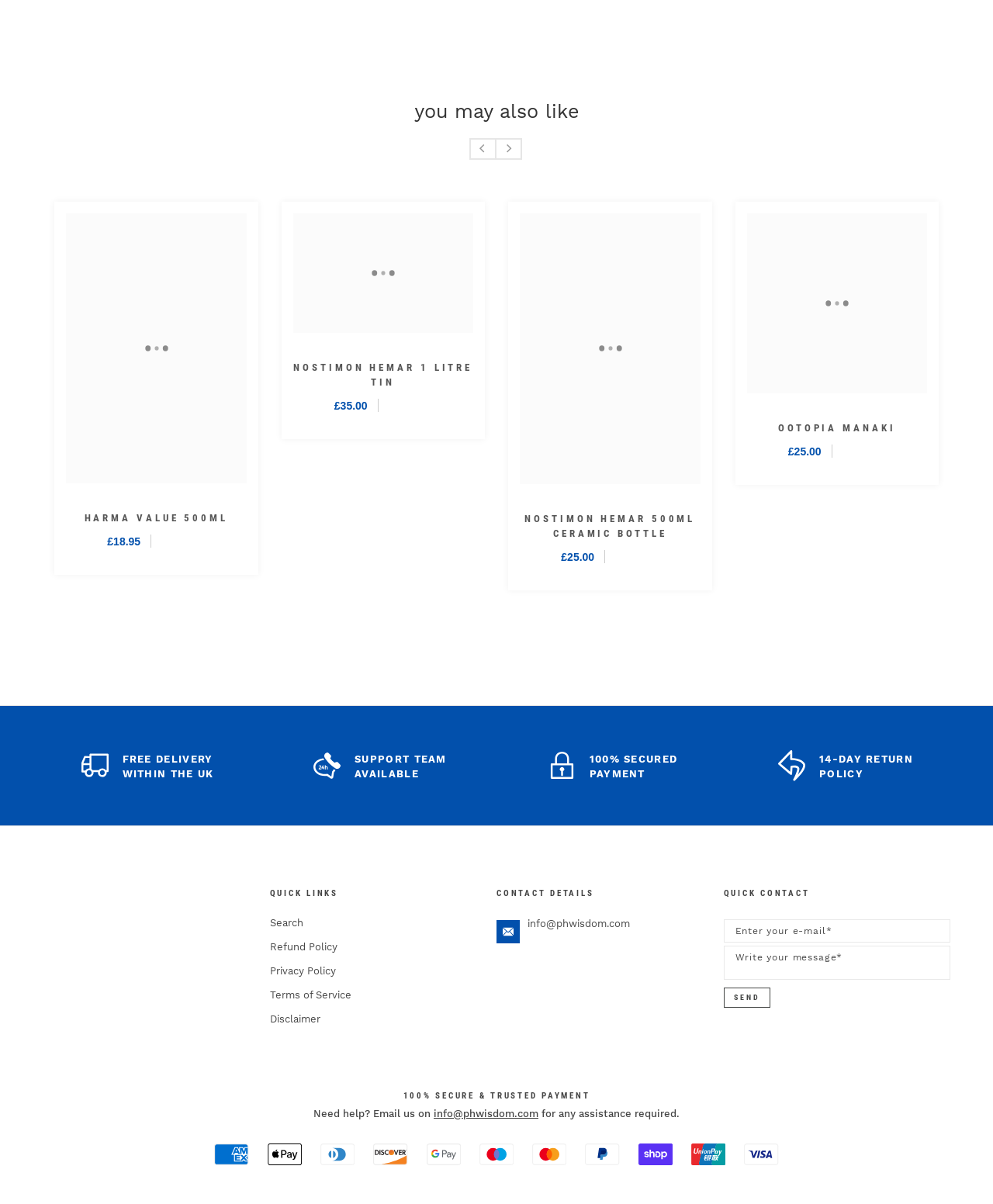Bounding box coordinates are specified in the format (top-left x, top-left y, bottom-right x, bottom-right y). All values are floating point numbers bounded between 0 and 1. Please provide the bounding box coordinate of the region this sentence describes: Blend Koroneiki & Manaki

[0.295, 0.353, 0.477, 0.377]